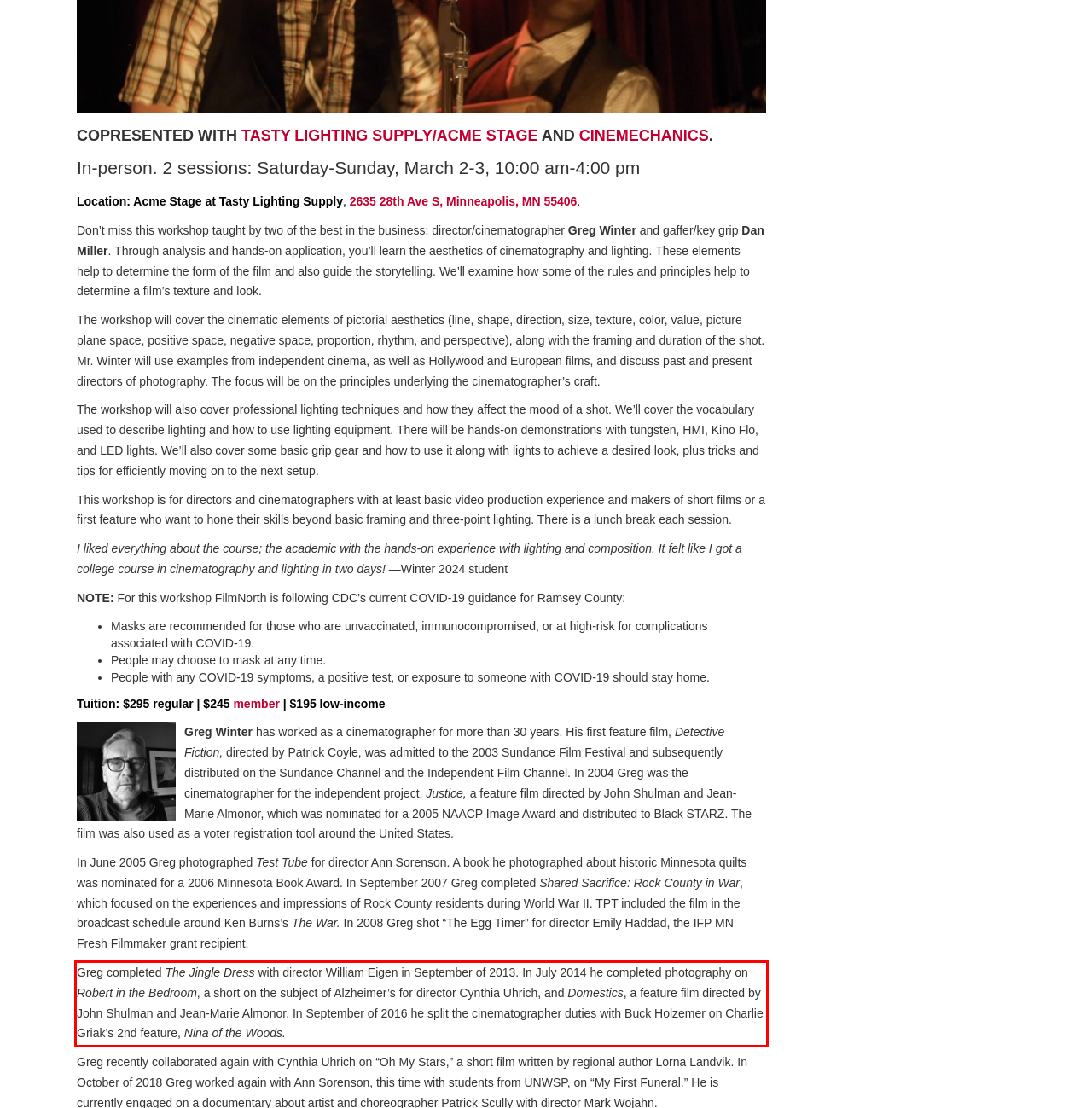Using the provided webpage screenshot, identify and read the text within the red rectangle bounding box.

Greg completed The Jingle Dress with director William Eigen in September of 2013. In July 2014 he completed photography on Robert in the Bedroom, a short on the subject of Alzheimer’s for director Cynthia Uhrich, and Domestics, a feature film directed by John Shulman and Jean-Marie Almonor. In September of 2016 he split the cinematographer duties with Buck Holzemer on Charlie Griak’s 2nd feature, Nina of the Woods.